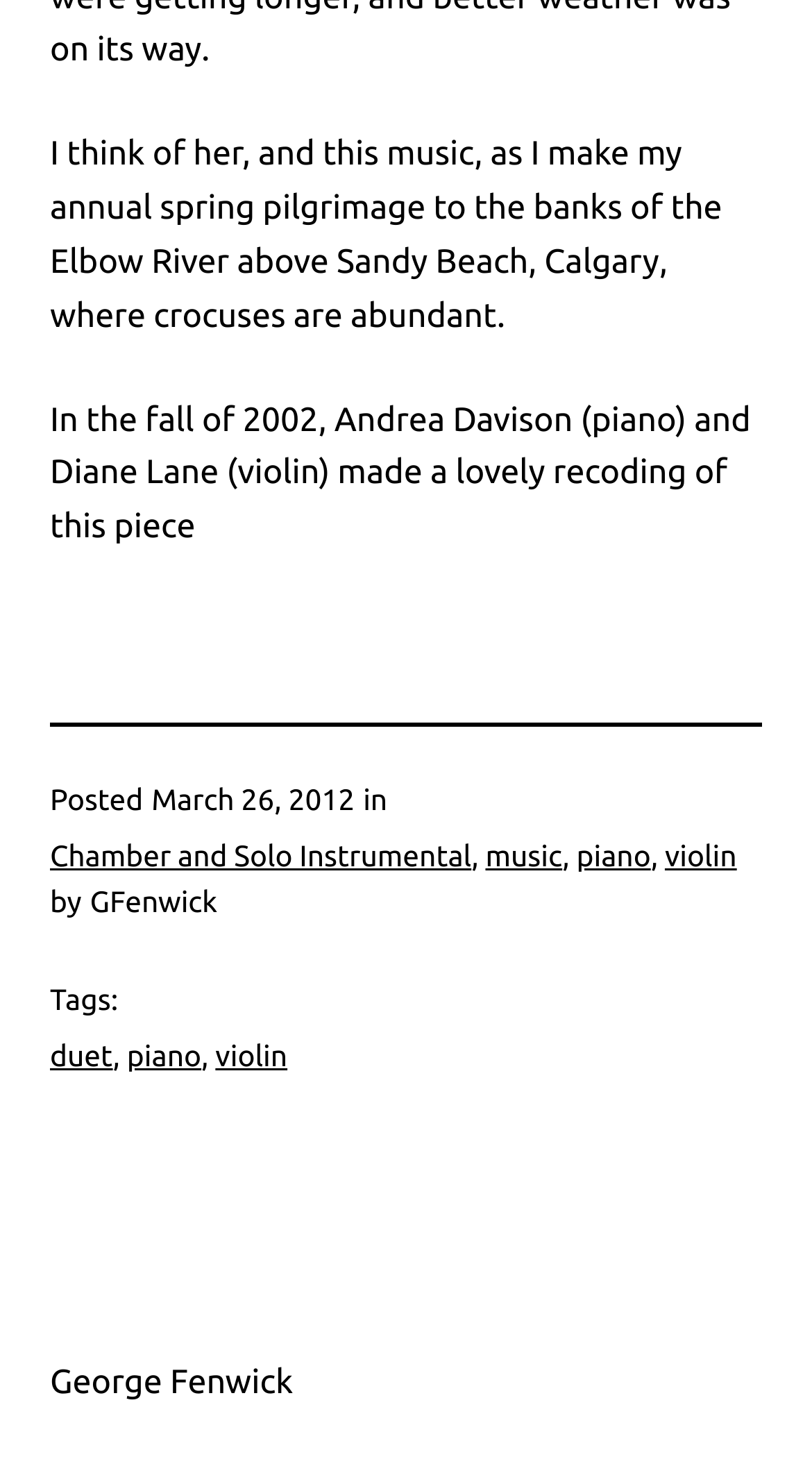Who is the author of the post?
Please answer the question with a single word or phrase, referencing the image.

GFenwick